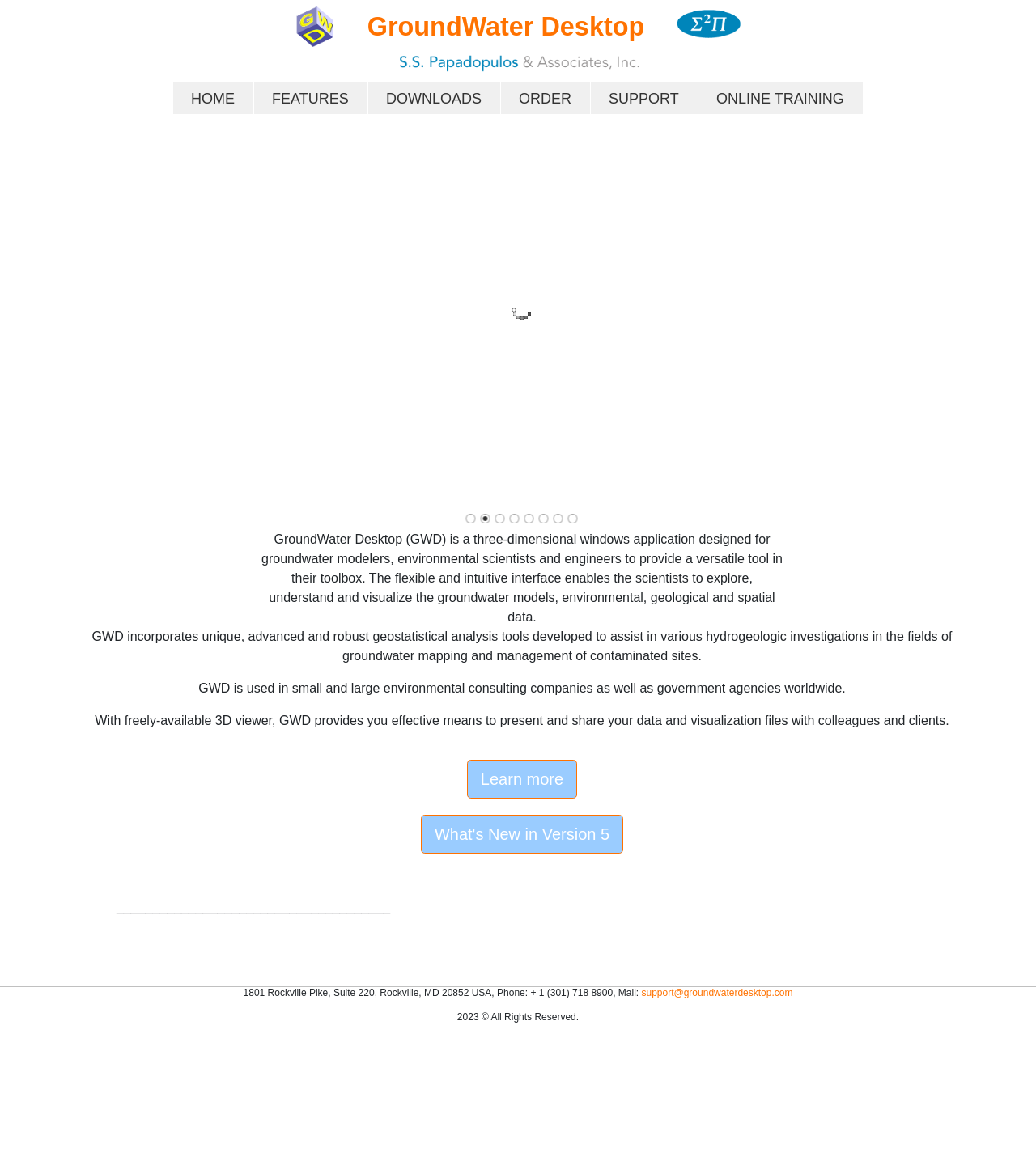Please indicate the bounding box coordinates of the element's region to be clicked to achieve the instruction: "Contact support via email". Provide the coordinates as four float numbers between 0 and 1, i.e., [left, top, right, bottom].

[0.619, 0.853, 0.765, 0.863]